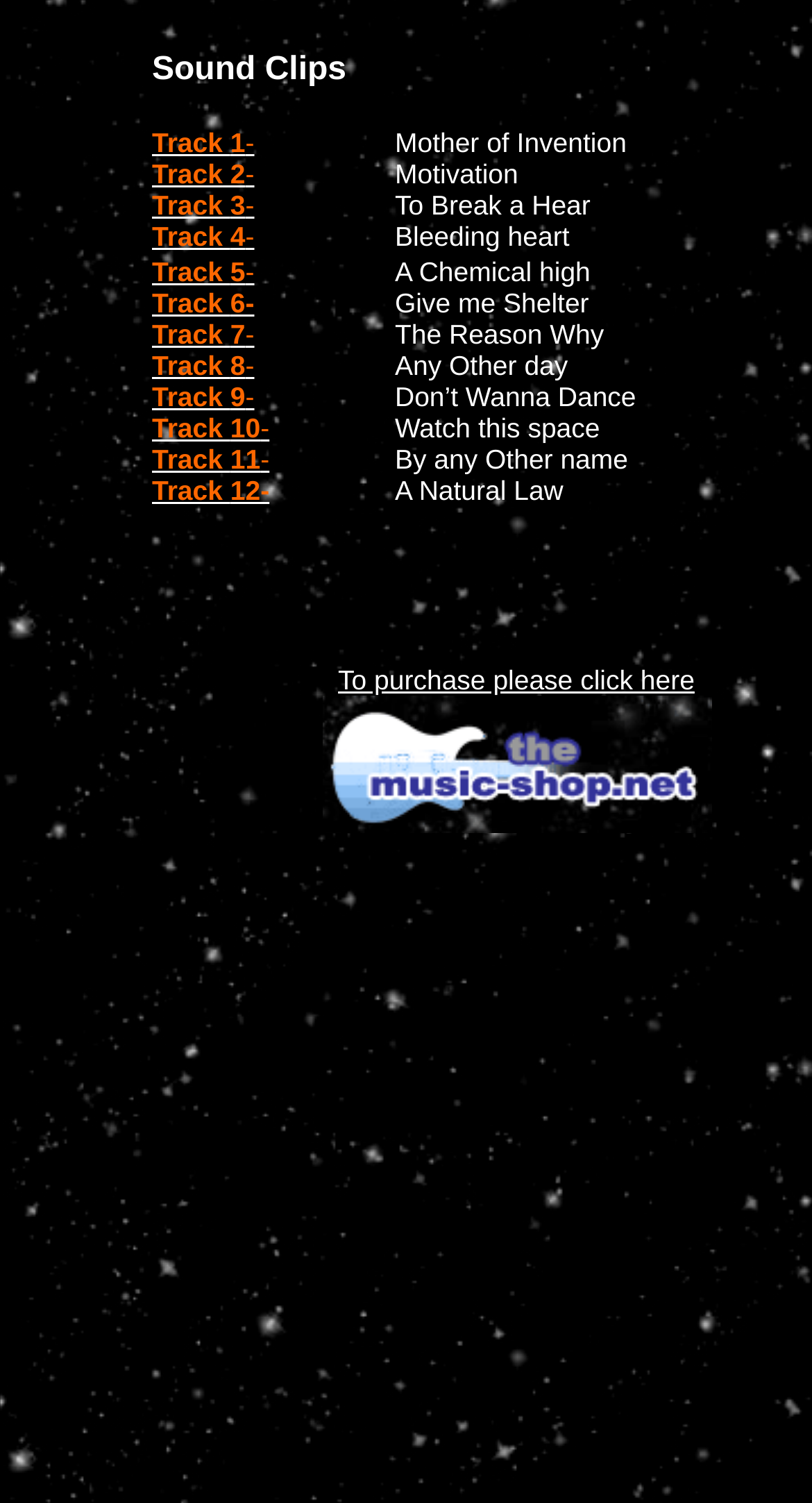From the screenshot, find the bounding box of the UI element matching this description: "Cloud Administrator". Supply the bounding box coordinates in the form [left, top, right, bottom], each a float between 0 and 1.

None